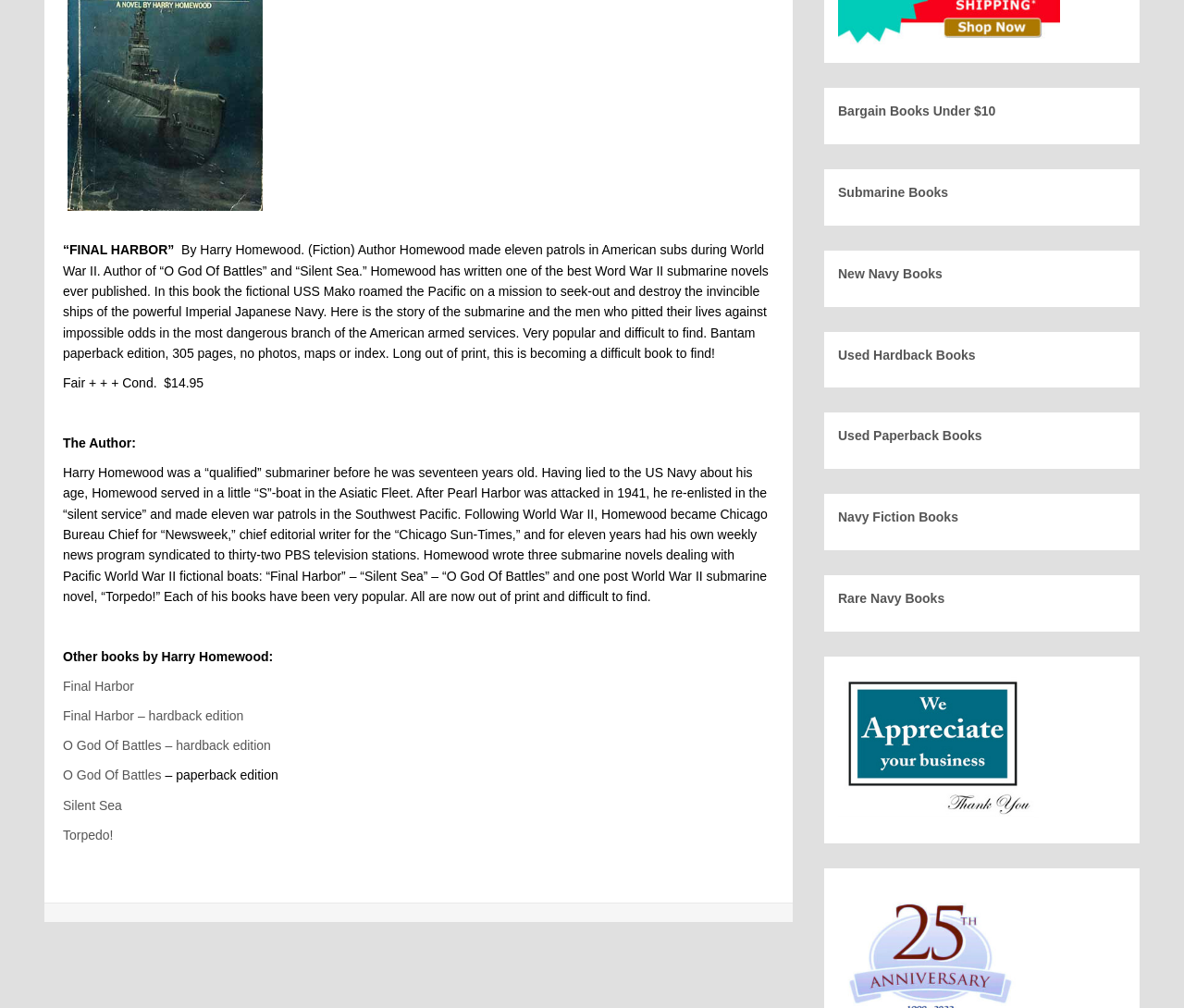Given the following UI element description: "Final Harbor – hardback edition", find the bounding box coordinates in the webpage screenshot.

[0.053, 0.703, 0.206, 0.717]